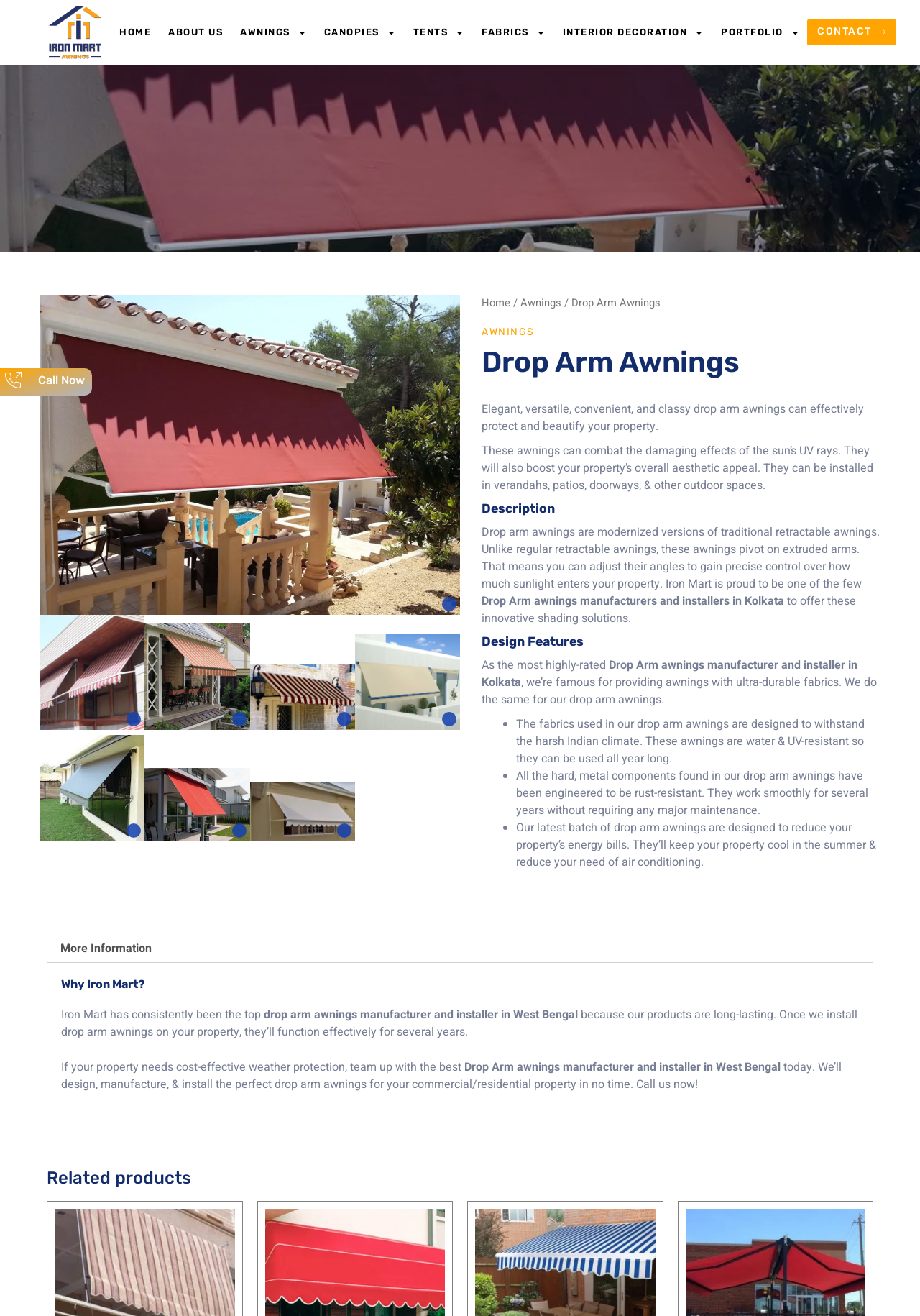Show the bounding box coordinates of the element that should be clicked to complete the task: "View the 'AWNINGS' page".

[0.253, 0.013, 0.342, 0.036]